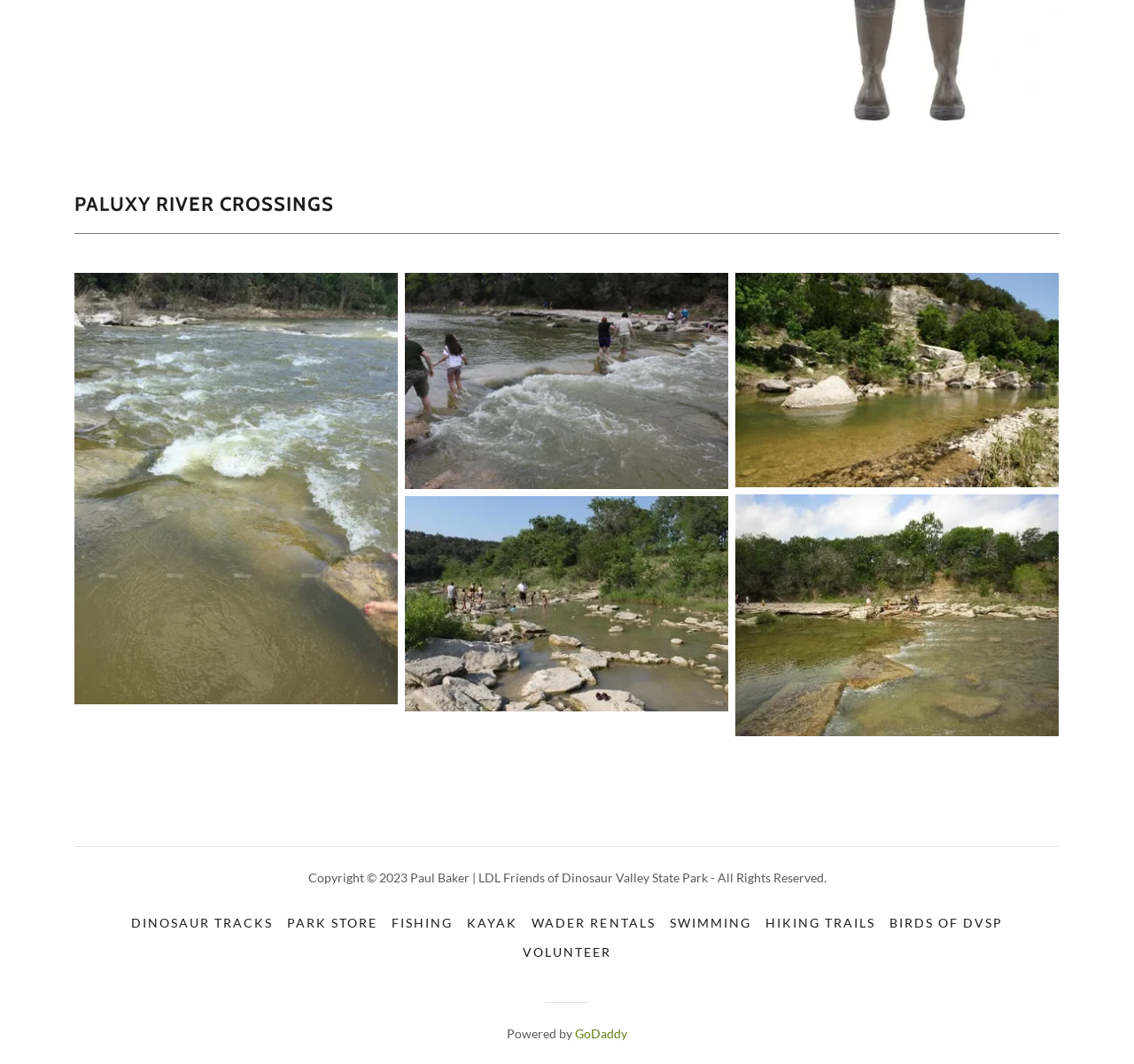Please provide the bounding box coordinates in the format (top-left x, top-left y, bottom-right x, bottom-right y). Remember, all values are floating point numbers between 0 and 1. What is the bounding box coordinate of the region described as: Hiking Trails

[0.668, 0.853, 0.778, 0.881]